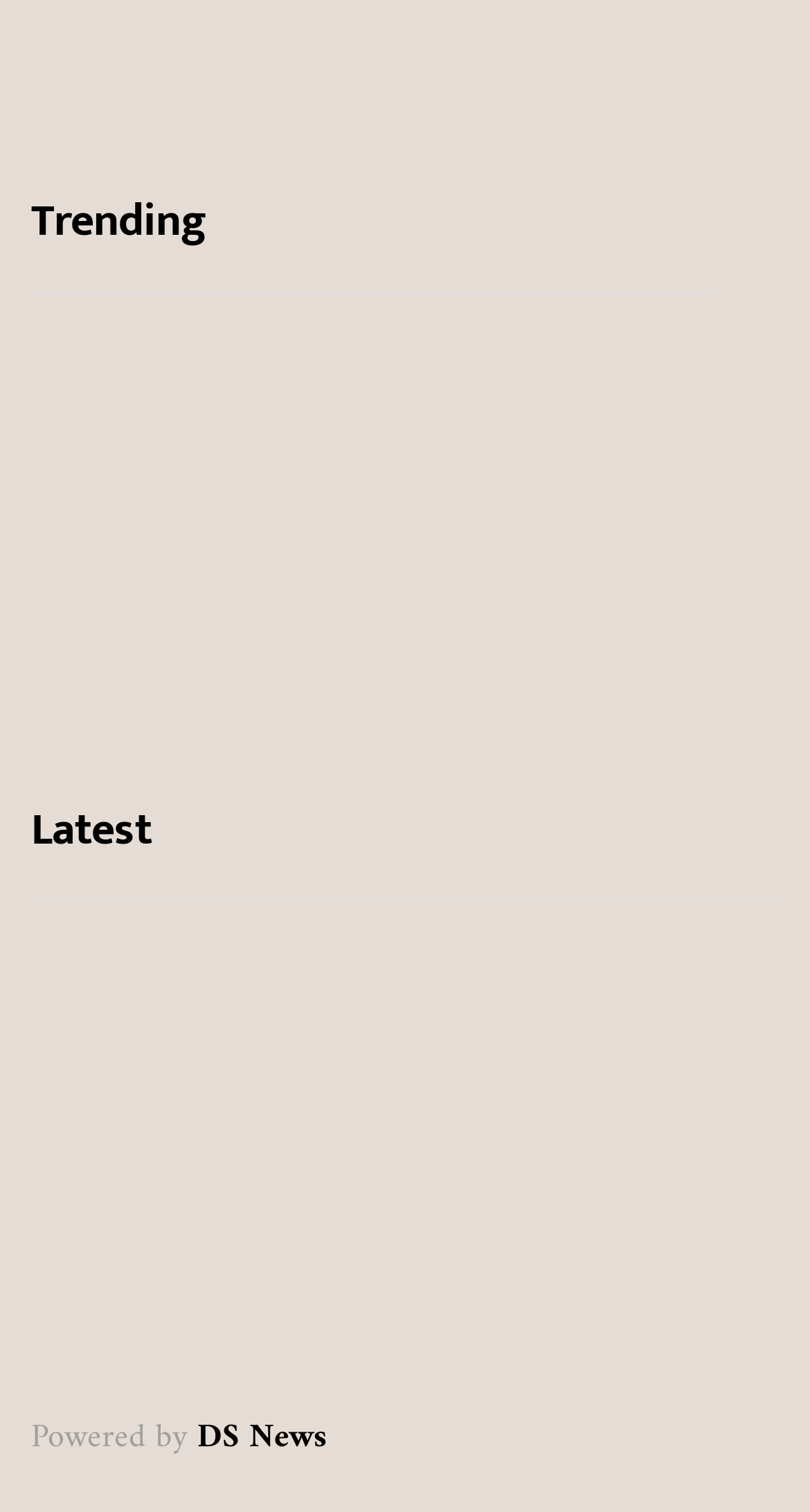What is the text below 'Powered by'? Using the information from the screenshot, answer with a single word or phrase.

DS News